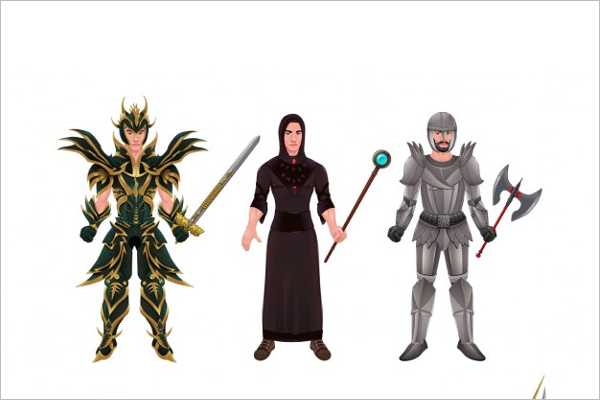What is the central figure holding?
Please answer the question as detailed as possible based on the image.

The central figure is described as holding a staff, which suggests a connection to magic or sorcery, and is a key part of the character's mystical appearance.